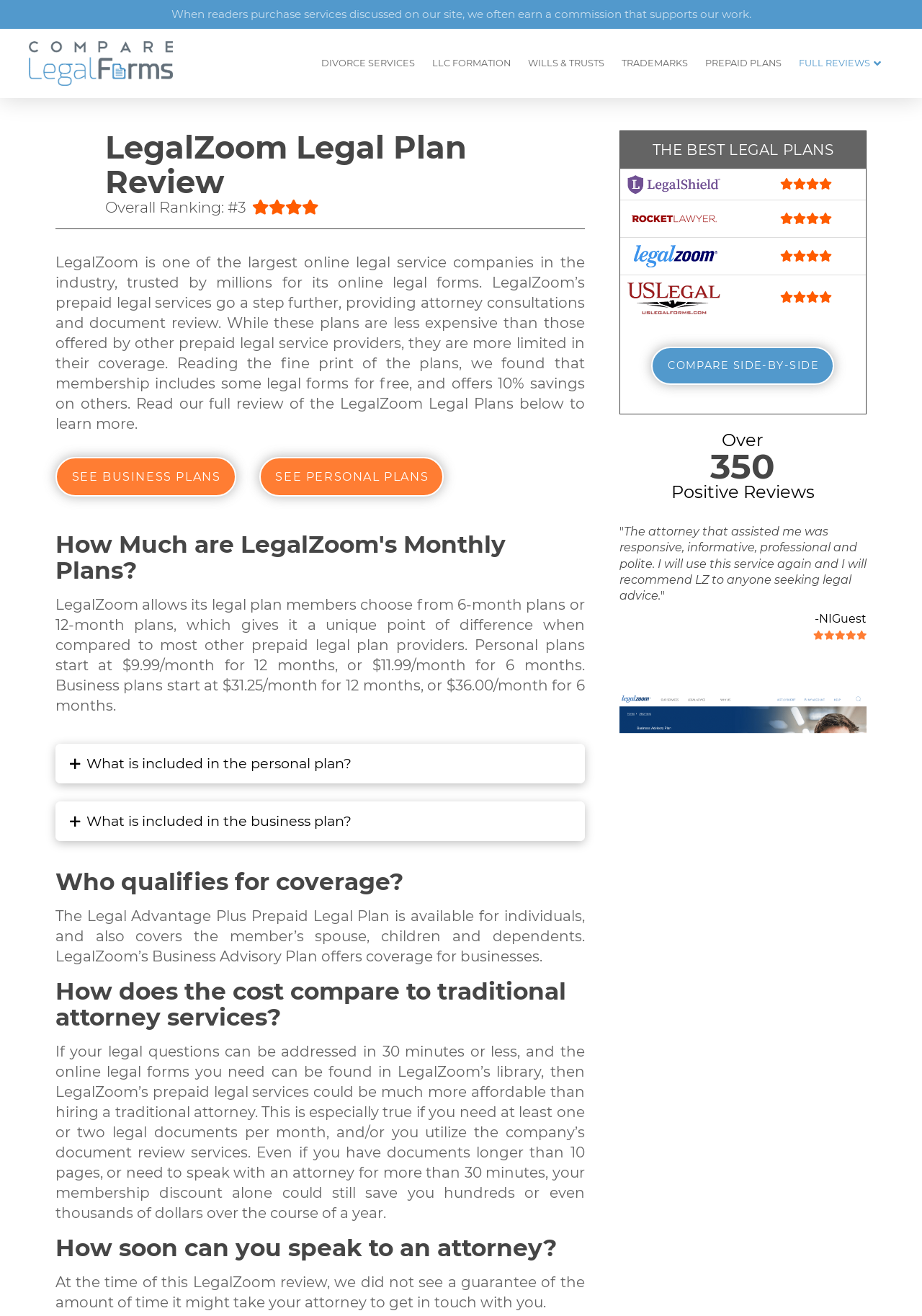Explain the features and main sections of the webpage comprehensively.

This webpage is a review and comparison of LegalZoom's legal plans. At the top, there is a brief disclaimer about earning commissions from services discussed on the site. Below this, there is a horizontal navigation menu with links to different legal services, including divorce, LLC formation, wills and trusts, trademarks, prepaid plans, and full reviews.

The main content of the page is a review of LegalZoom's legal plan, which includes an overall ranking of #3. The review provides an in-depth analysis of the plan's features, including the cost, coverage, and benefits. There are several headings and subheadings that break down the review into sections, such as "How Much are LegalZoom's Monthly Plans?" and "Who qualifies for coverage?".

The review also includes a comparison table with other legal plan providers, including LegalShield, RocketLawyer, and US Legal Forms. Each row in the table represents a different provider, with ratings and links to their reviews.

To the right of the comparison table, there is a blockquote with a positive review from a customer, along with a 5-star rating. Below this, there is a link to LegalZoom's legal plans, accompanied by an image.

At the bottom of the page, there is a horizontal tab list with two tabs, one for personal plans and one for business plans. Each tab has a brief description of what is included in the respective plan.

Overall, the webpage is well-organized and easy to navigate, with clear headings and concise text that provides a detailed review and comparison of LegalZoom's legal plans.